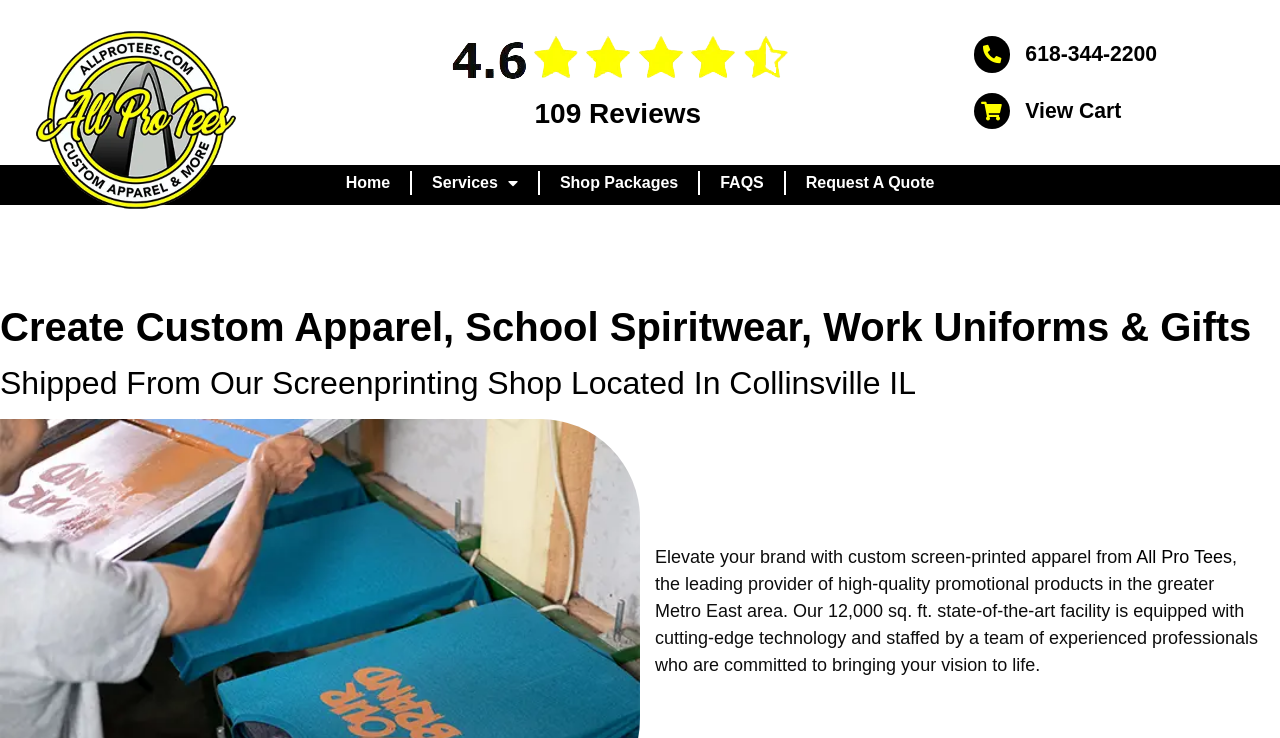Determine the bounding box coordinates of the region I should click to achieve the following instruction: "Click the 'All Pro Tees Caseyville IL' link". Ensure the bounding box coordinates are four float numbers between 0 and 1, i.e., [left, top, right, bottom].

[0.016, 0.027, 0.197, 0.298]